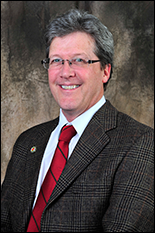What is the backdrop of the portrait?
Provide a fully detailed and comprehensive answer to the question.

The caption states that the professor is against a neutral backdrop, which implies that the background of the portrait is neutral in color or tone.